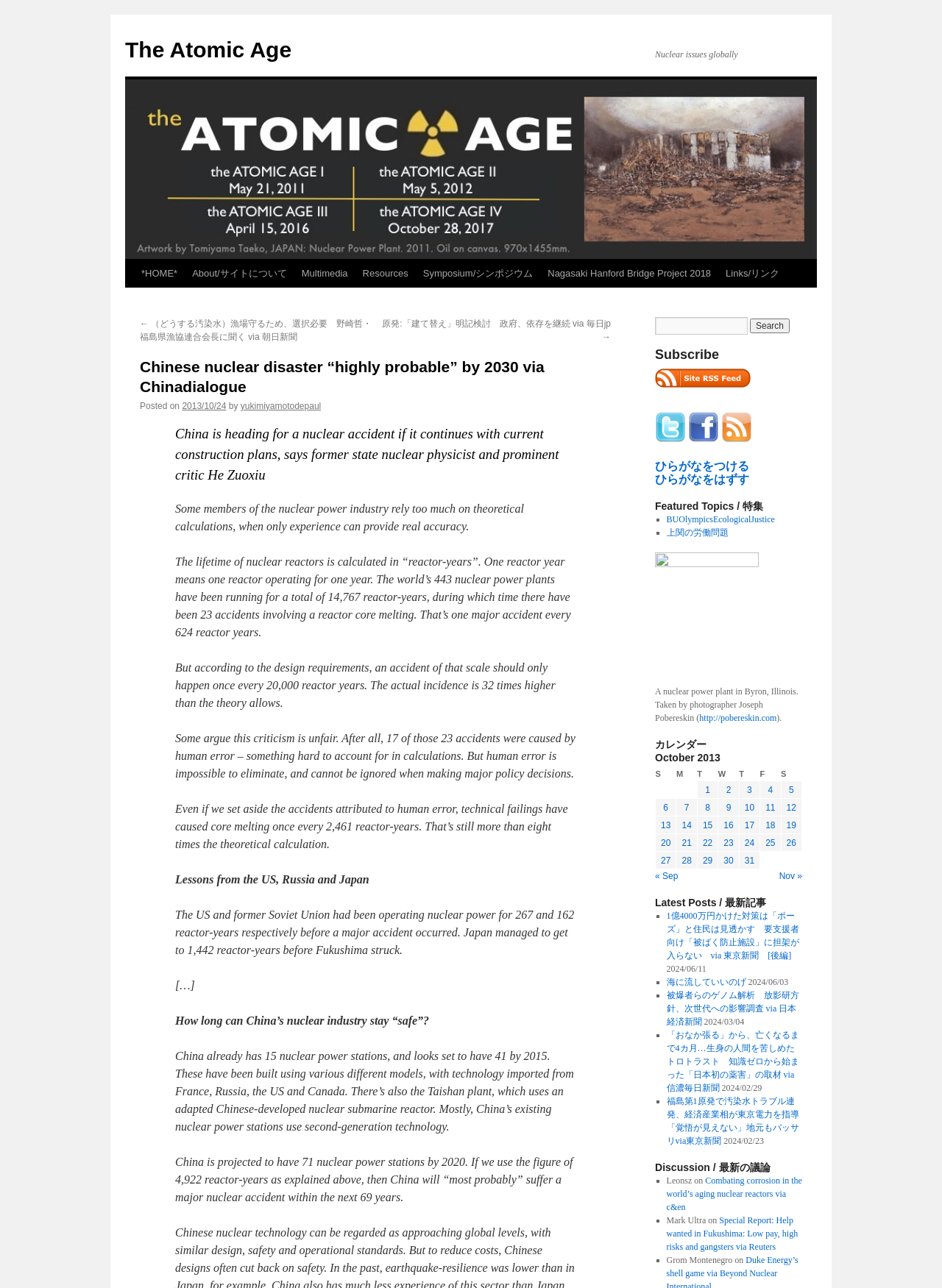What is the name of the photographer who took the picture of the nuclear power plant in Byron, Illinois?
Make sure to answer the question with a detailed and comprehensive explanation.

The answer can be found in the image caption, which is located at the bottom of the webpage and reads 'A nuclear power plant in Byron, Illinois. Taken by photographer Joseph Pobereskin ('.